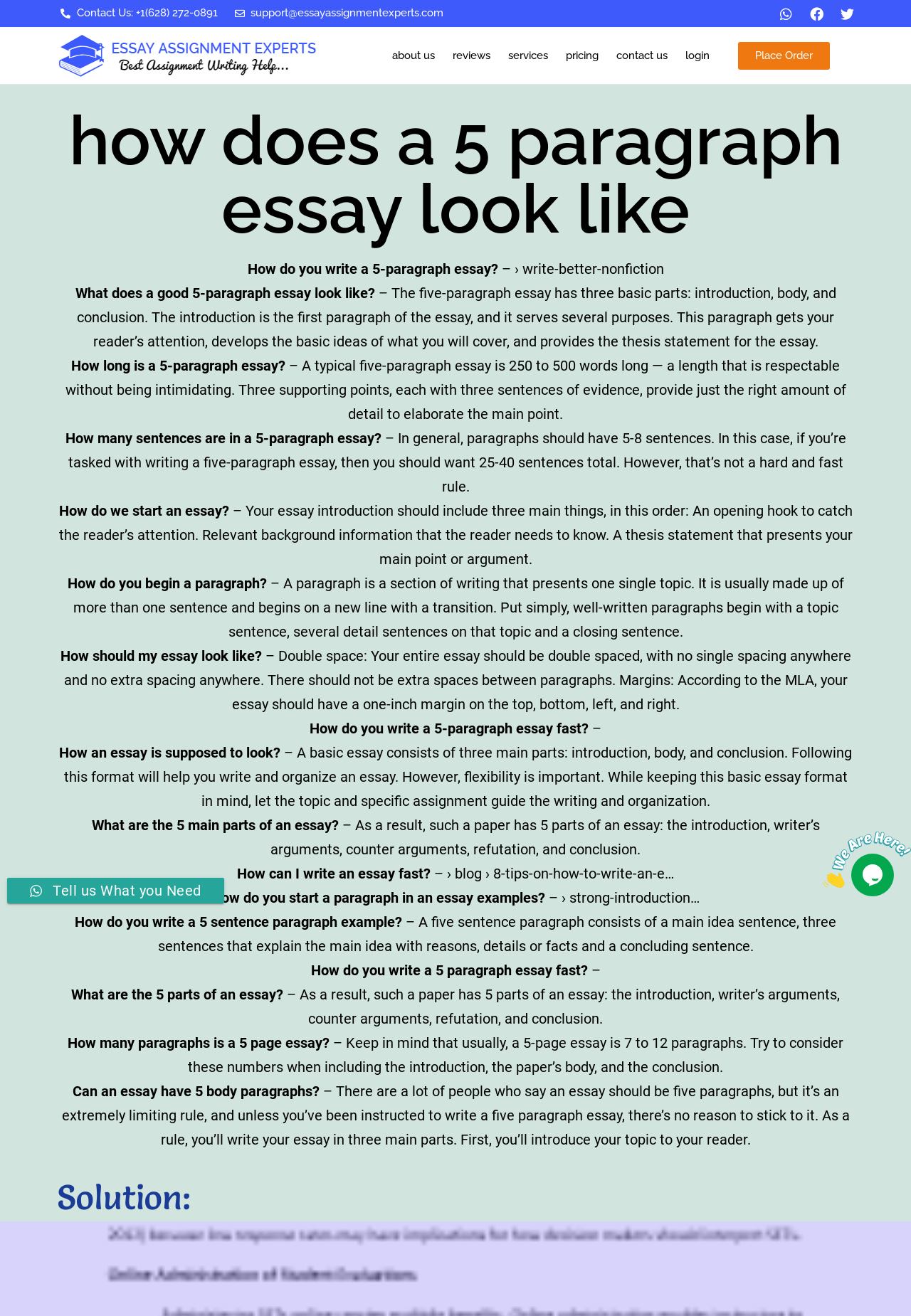Produce a meticulous description of the webpage.

This webpage is about essay writing, specifically focusing on the structure and guidelines of a 5-paragraph essay. At the top, there is a contact information section with a phone number and email address. Below that, there is a navigation menu with links to various pages, including "About Us", "Reviews", "Services", "Pricing", "Contact Us", and "Login". 

The main content of the page is divided into several sections, each with a heading and multiple paragraphs of text. The first section has a heading "How does a 5 paragraph essay look like" and provides an overview of the structure of a 5-paragraph essay, including the introduction, body, and conclusion. 

The following sections provide more detailed information on various aspects of essay writing, such as the length of a 5-paragraph essay, the number of sentences in each paragraph, how to start an essay, and how to write a paragraph. There are also sections that discuss the formatting of an essay, including double spacing and margin requirements.

Throughout the page, there are multiple paragraphs of text that provide explanations and examples of different essay writing concepts. There are also a few images and iframes, including a chat widget, but they do not appear to be the main focus of the page. Overall, the webpage is a resource for individuals looking to learn more about writing a 5-paragraph essay.